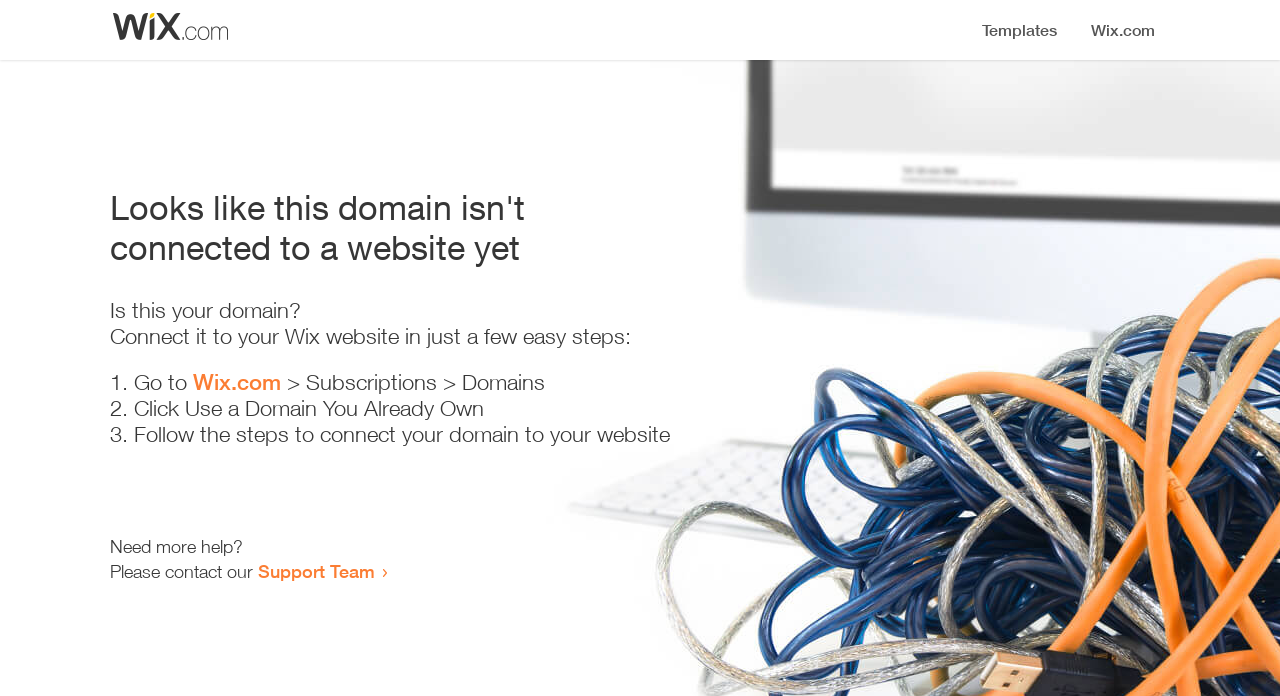Given the following UI element description: "About AAMASH", find the bounding box coordinates in the webpage screenshot.

None